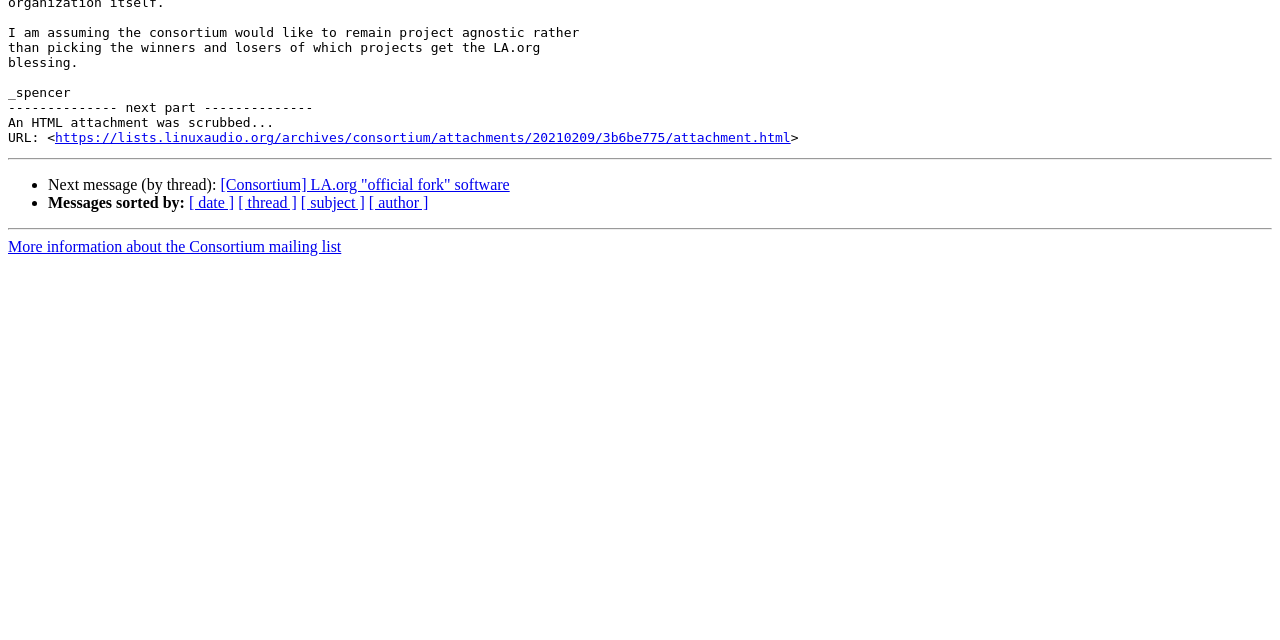Using the element description provided, determine the bounding box coordinates in the format (top-left x, top-left y, bottom-right x, bottom-right y). Ensure that all values are floating point numbers between 0 and 1. Element description: [ date ]

[0.148, 0.304, 0.183, 0.33]